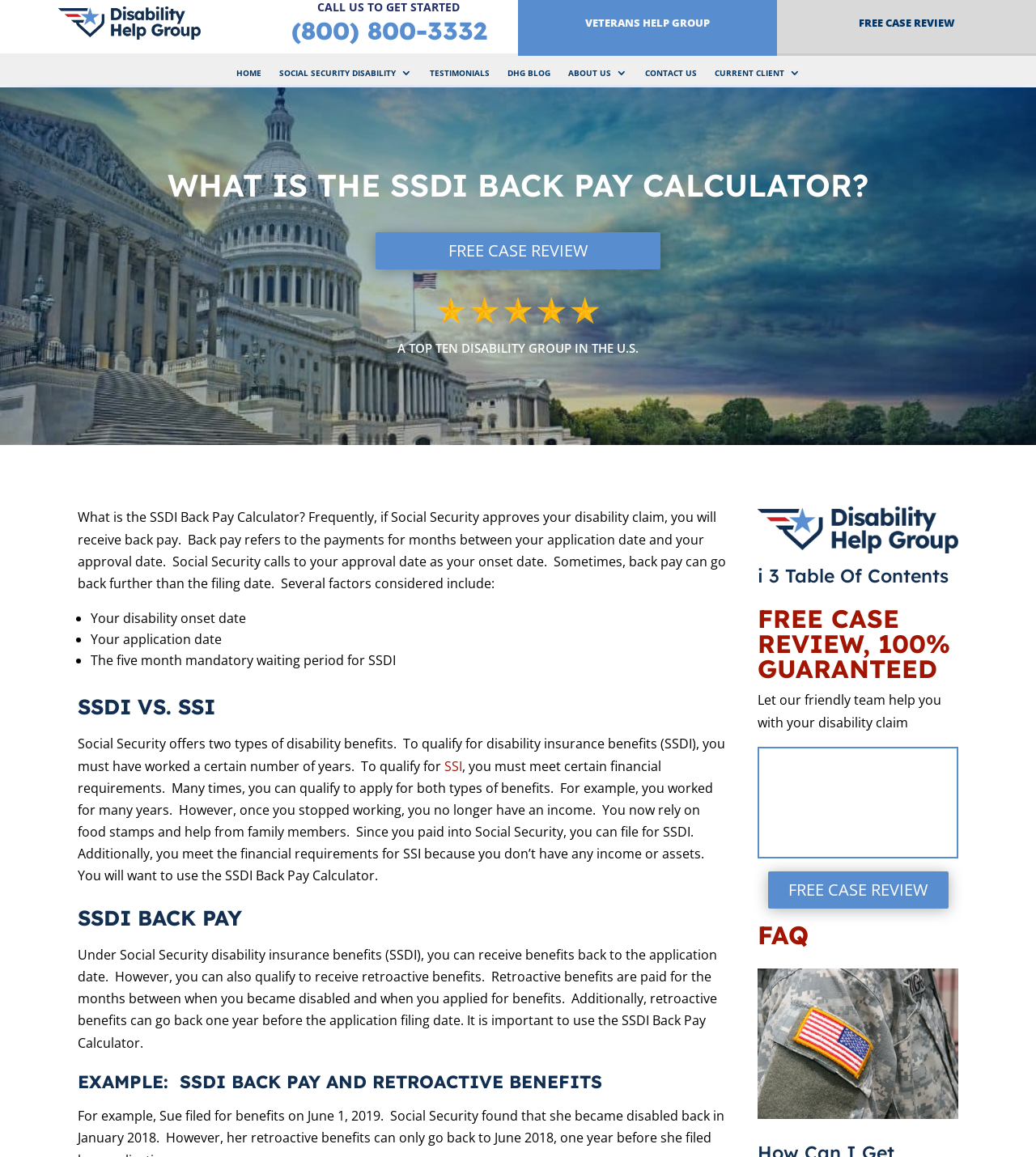Use the details in the image to answer the question thoroughly: 
What is the contact information provided on the webpage?

The contact information provided on the webpage is a phone number, (800) 800-3332, which is displayed prominently at the top of the page.